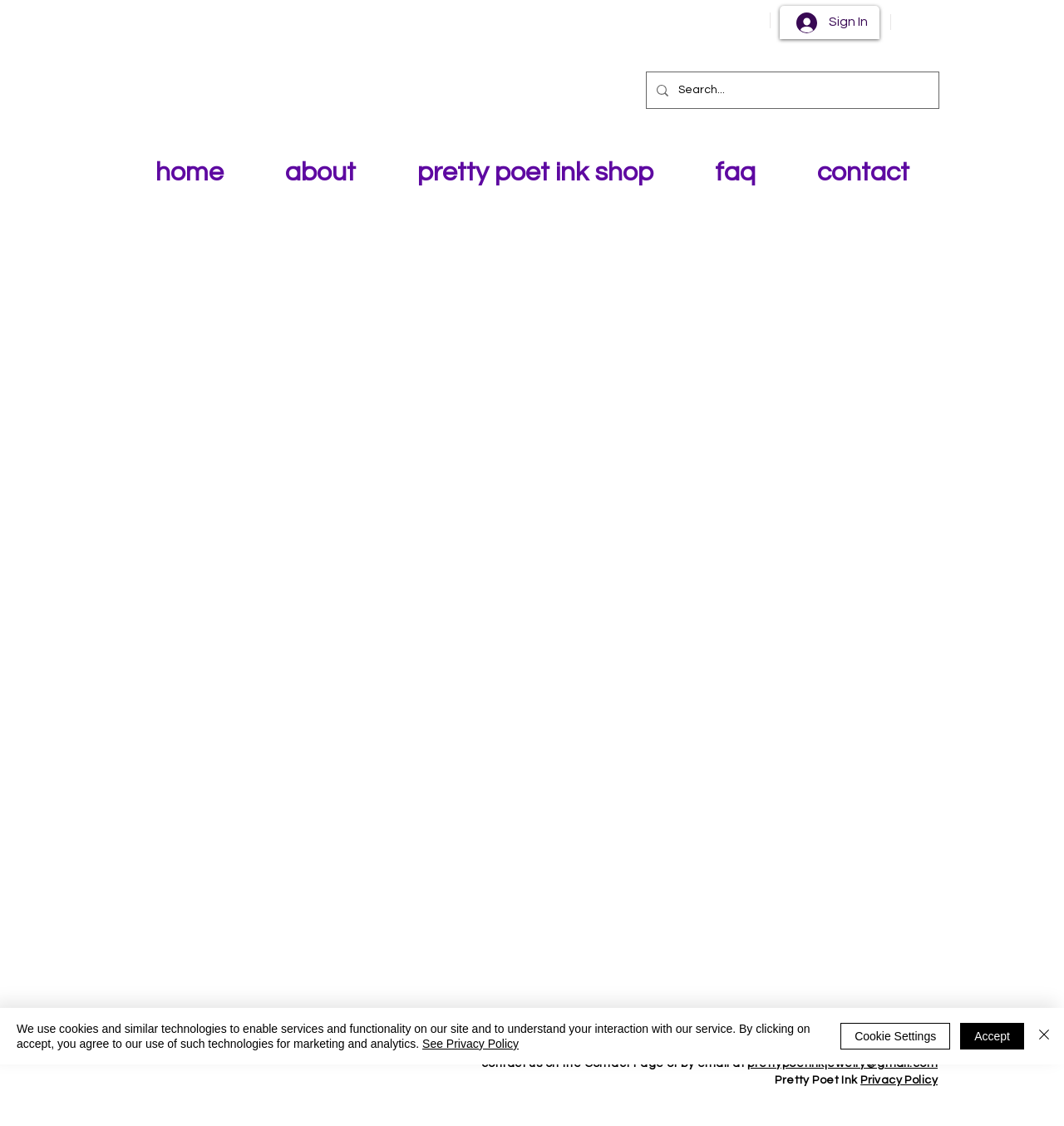Bounding box coordinates are to be given in the format (top-left x, top-left y, bottom-right x, bottom-right y). All values must be floating point numbers between 0 and 1. Provide the bounding box coordinate for the UI element described as: Presentations

None